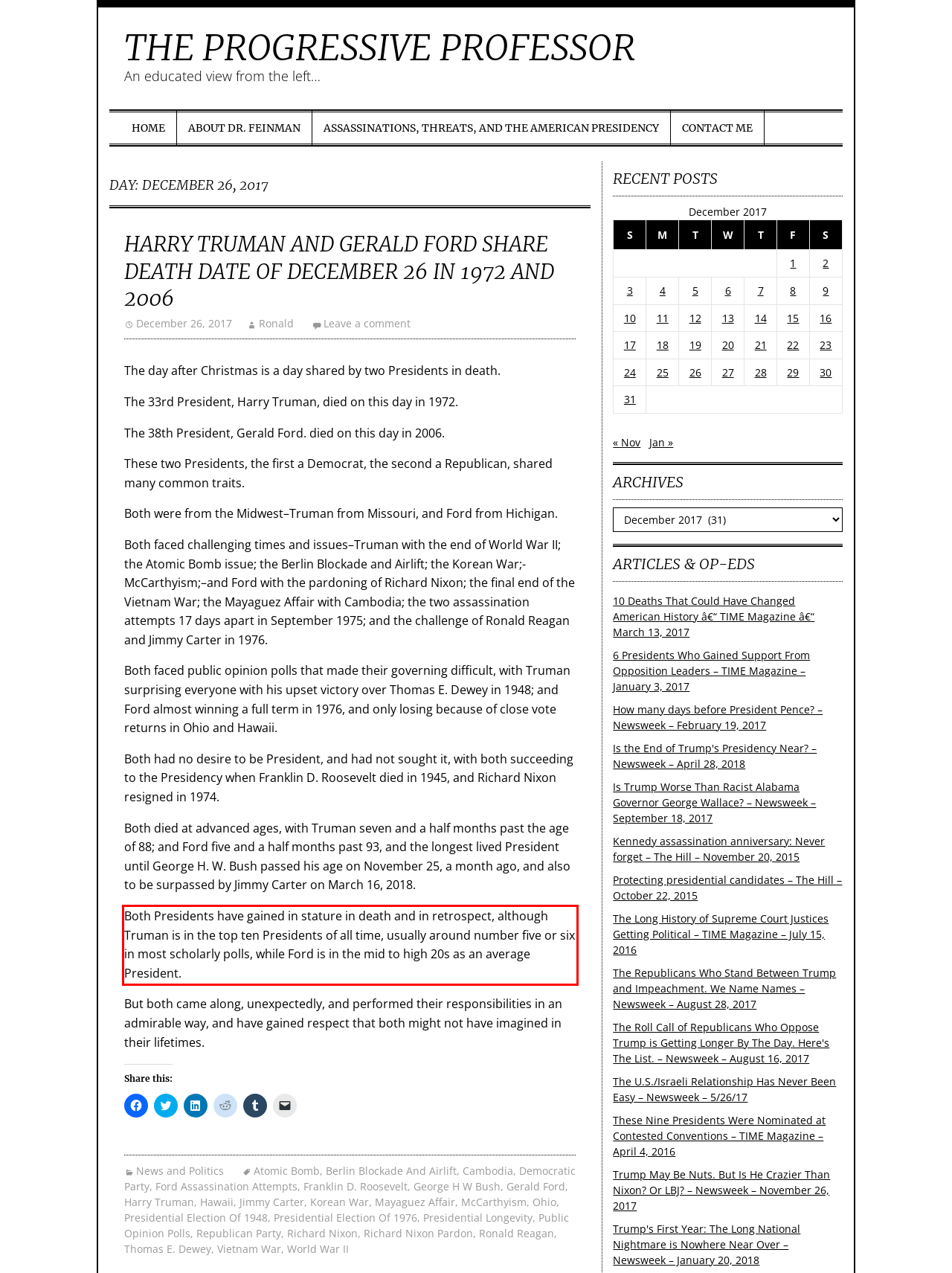Your task is to recognize and extract the text content from the UI element enclosed in the red bounding box on the webpage screenshot.

Both Presidents have gained in stature in death and in retrospect, although Truman is in the top ten Presidents of all time, usually around number five or six in most scholarly polls, while Ford is in the mid to high 20s as an average President.